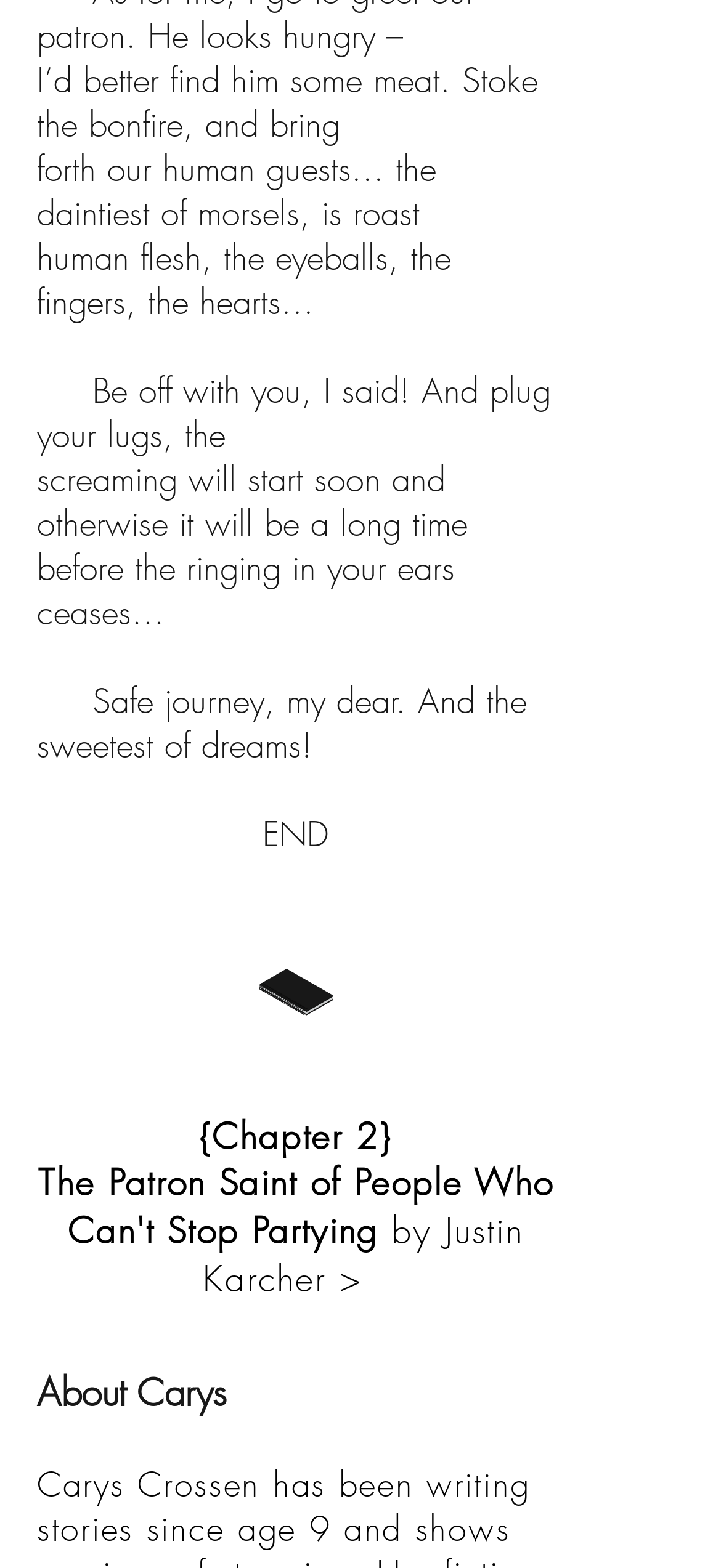Who is Carys?
With the help of the image, please provide a detailed response to the question.

The text 'About Carys' appears at the bottom of the page, but there is no other information about who Carys is or what the text is about.